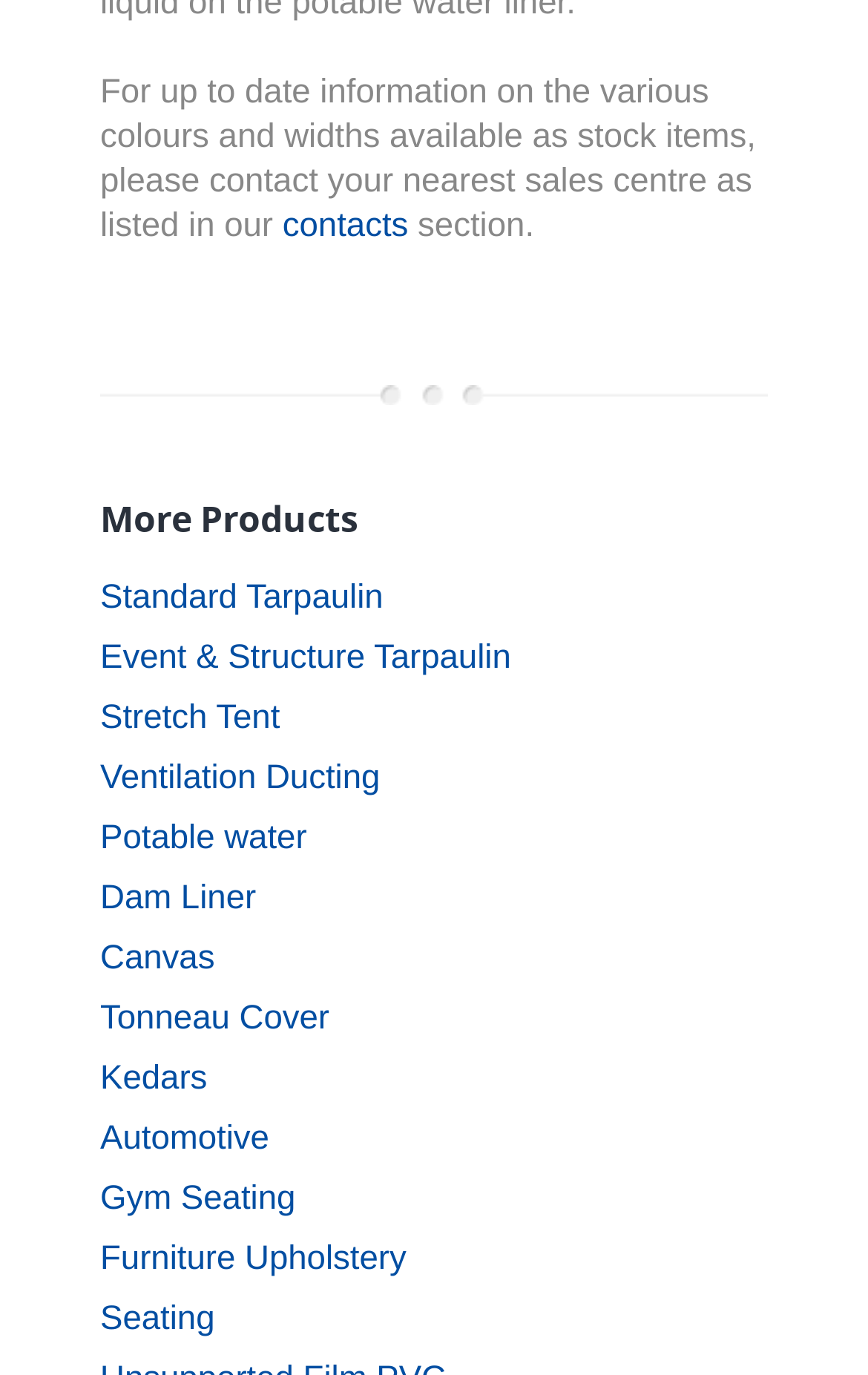Please provide the bounding box coordinates for the element that needs to be clicked to perform the following instruction: "go to Standard Tarpaulin". The coordinates should be given as four float numbers between 0 and 1, i.e., [left, top, right, bottom].

[0.115, 0.421, 0.442, 0.448]